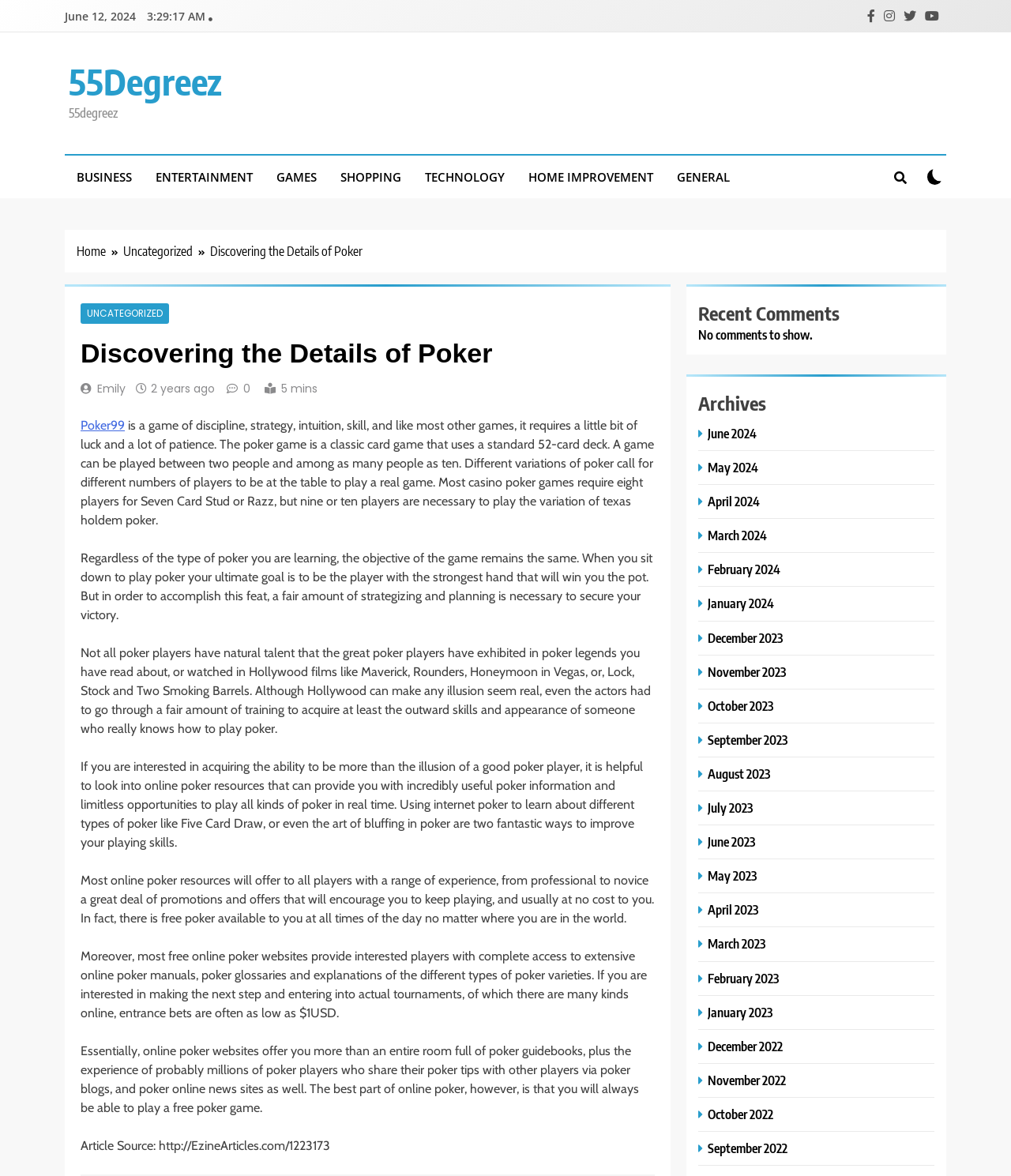Given the element description "Shopping" in the screenshot, predict the bounding box coordinates of that UI element.

[0.325, 0.132, 0.409, 0.169]